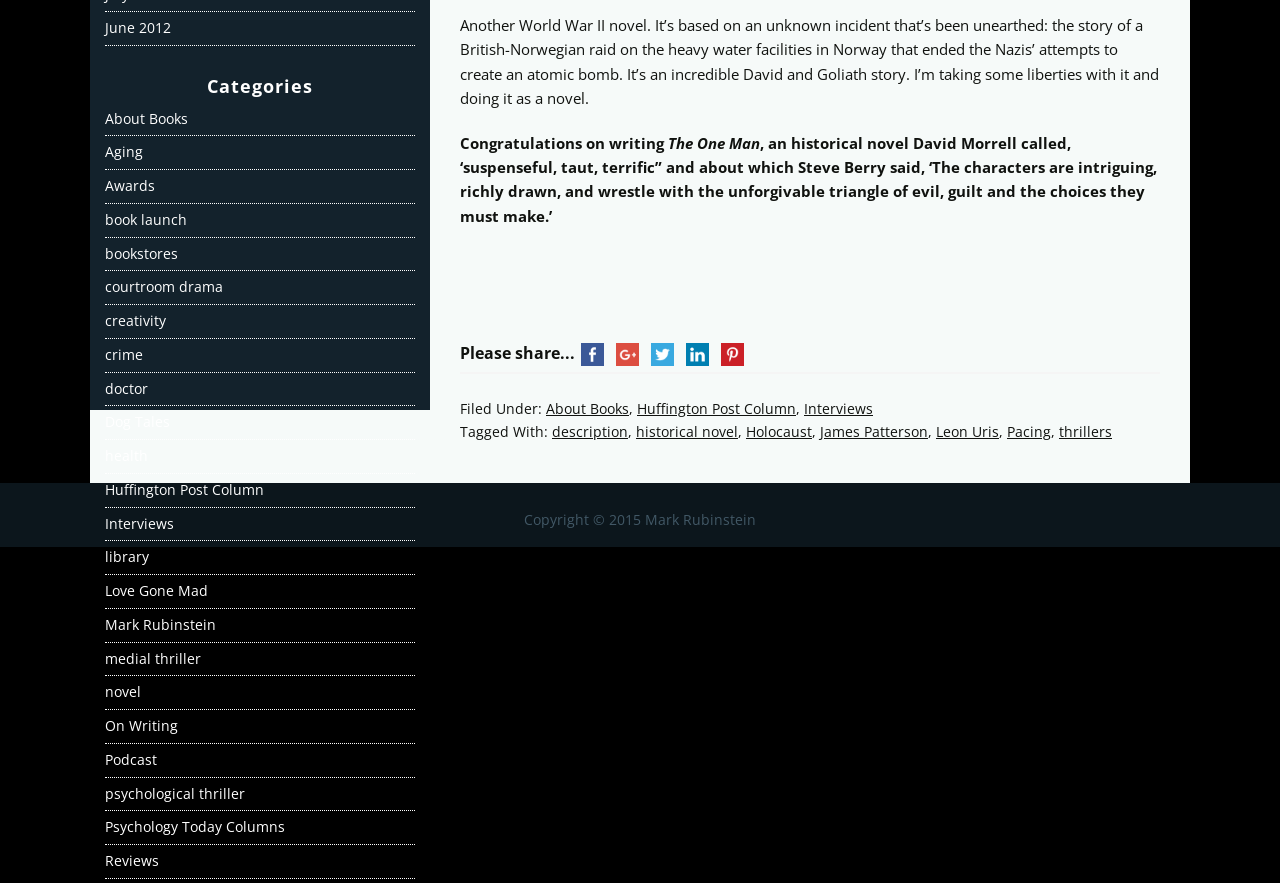What is the copyright year of the webpage?
Identify the answer in the screenshot and reply with a single word or phrase.

2015